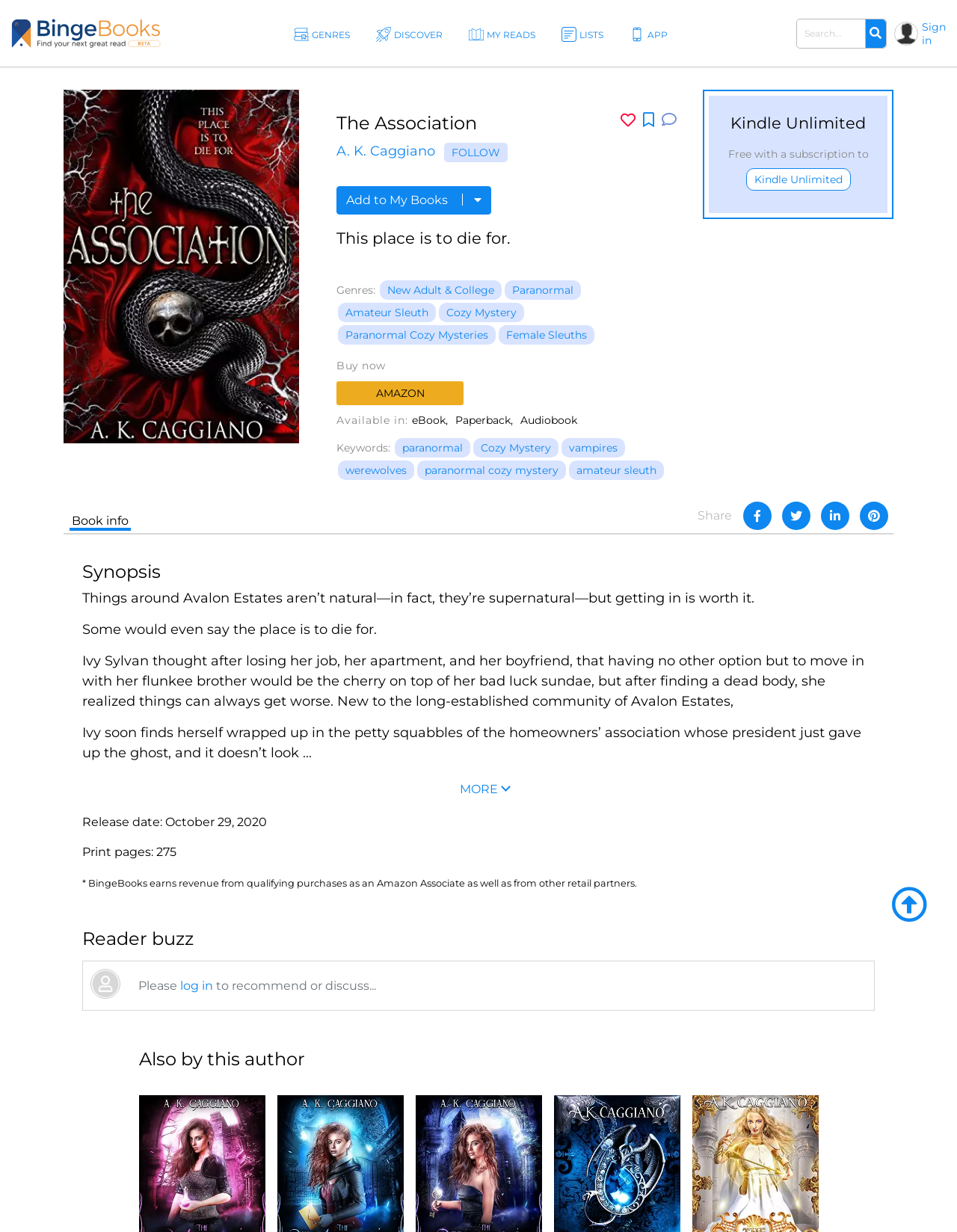Locate the bounding box of the UI element described by: "title="Find your next great read"" in the given webpage screenshot.

[0.012, 0.014, 0.168, 0.04]